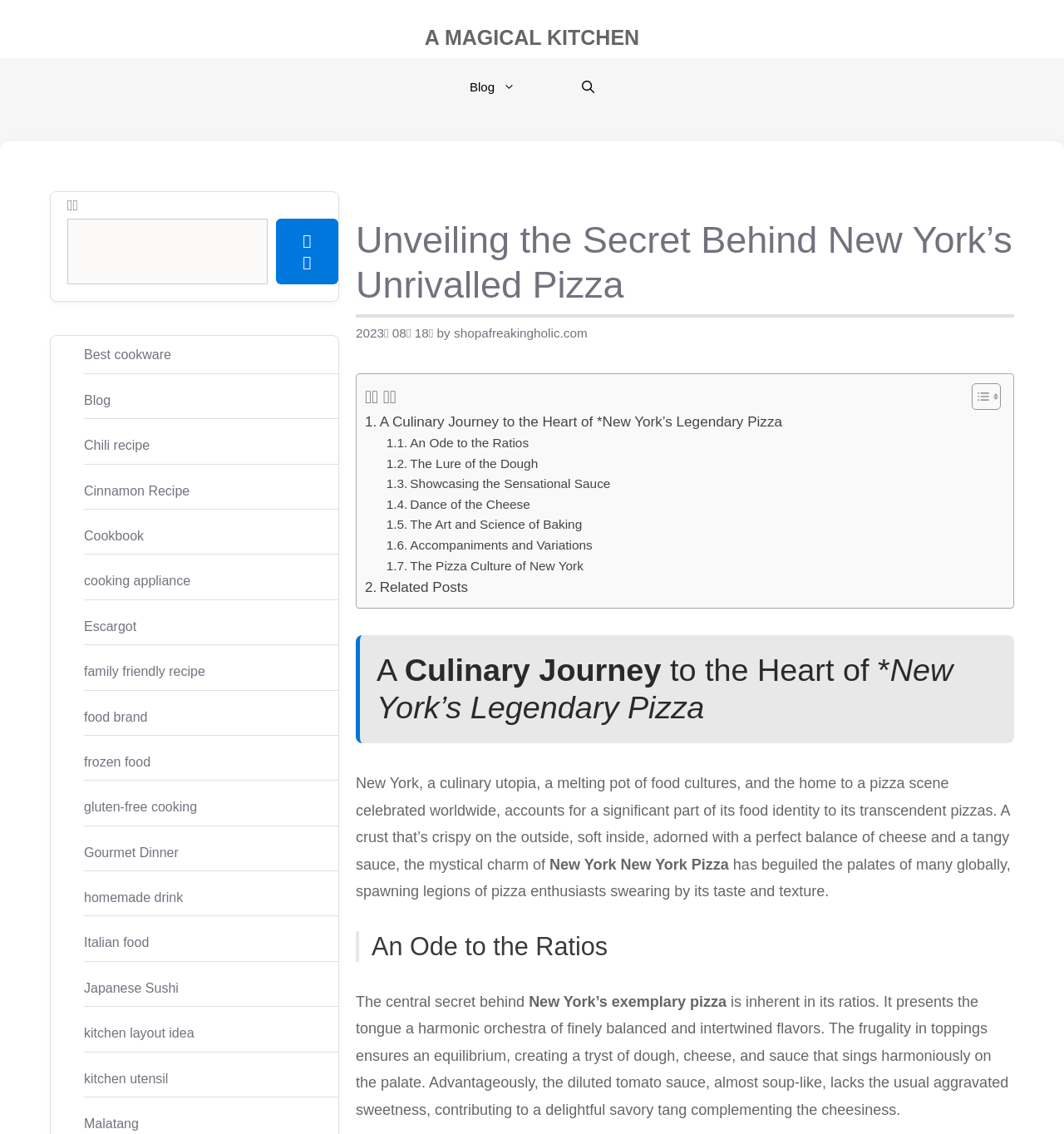Kindly determine the bounding box coordinates for the area that needs to be clicked to execute this instruction: "Open the search box".

[0.516, 0.051, 0.59, 0.103]